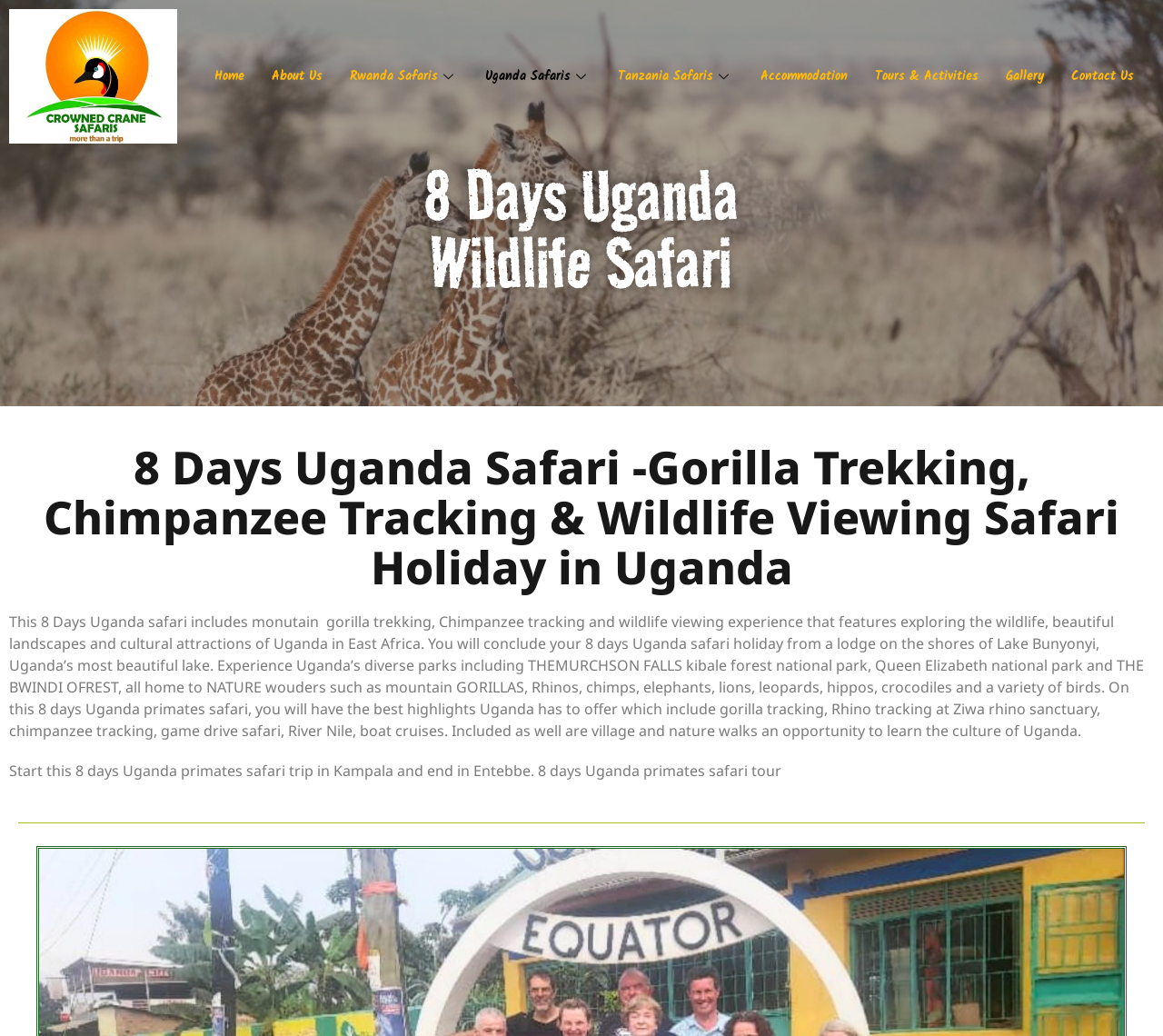Articulate a detailed summary of the webpage's content and design.

This webpage is about an 8-day Uganda safari tour that includes mountain gorilla hiking, chimpanzee tracking, and wildlife viewing opportunities. At the top left corner, there is a logo of Crowned Crane Safaris. Below the logo, there is a navigation menu with links to different pages, including Home, About Us, Rwanda Safaris, Uganda Safaris, Tanzania Safaris, Accommodation, Tours & Activities, Gallery, and Contact Us. 

The main content of the webpage is divided into two sections. The first section has a heading that reads "8 Days Uganda Wildlife Safari" and a subheading that provides a detailed description of the safari tour. This section takes up most of the top half of the webpage. 

The second section, located below the first section, provides more information about the safari tour. It describes the activities and experiences that tourists can expect during the 8-day trip, including gorilla tracking, Rhino tracking, chimpanzee tracking, game drive safari, and village and nature walks. The text also mentions the different national parks and wildlife that tourists will encounter during the trip.